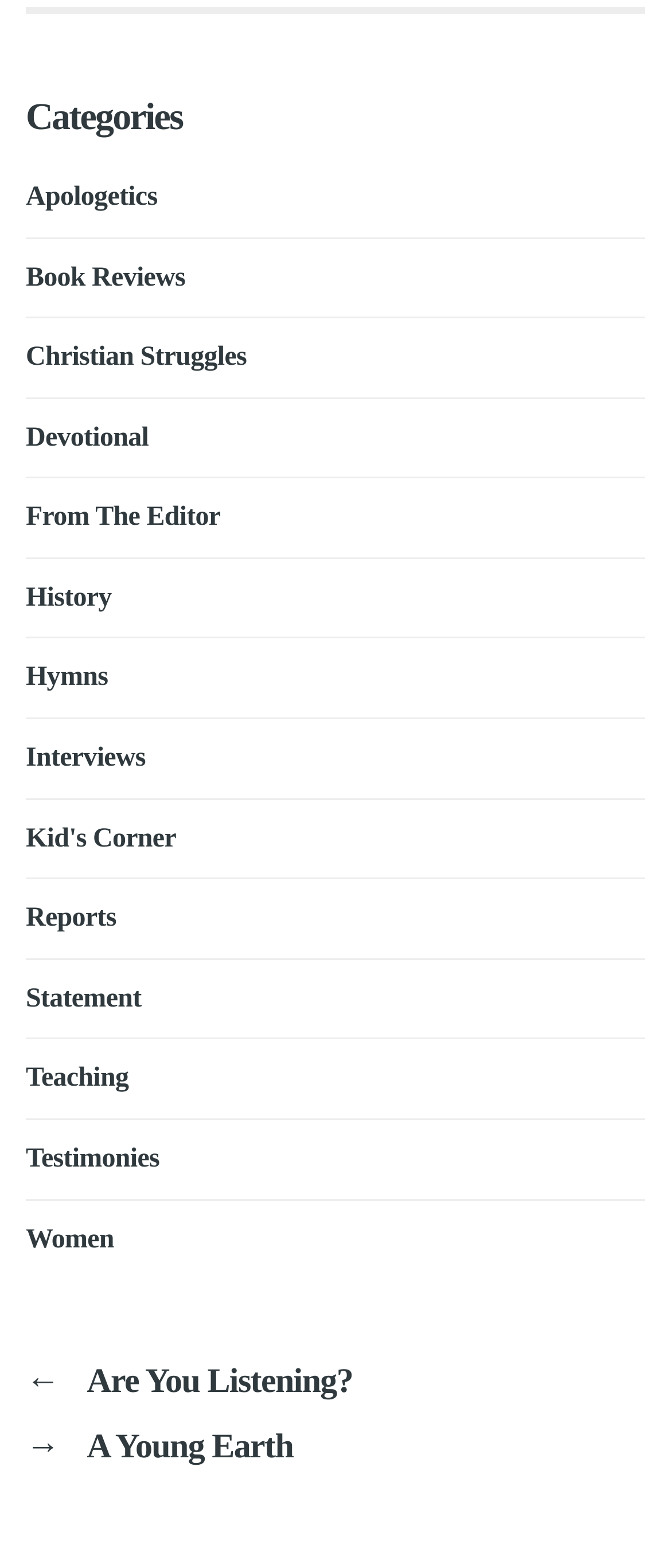Please identify the bounding box coordinates of the element that needs to be clicked to execute the following command: "Read the 'Are You Listening?' post". Provide the bounding box using four float numbers between 0 and 1, formatted as [left, top, right, bottom].

[0.038, 0.869, 0.962, 0.894]